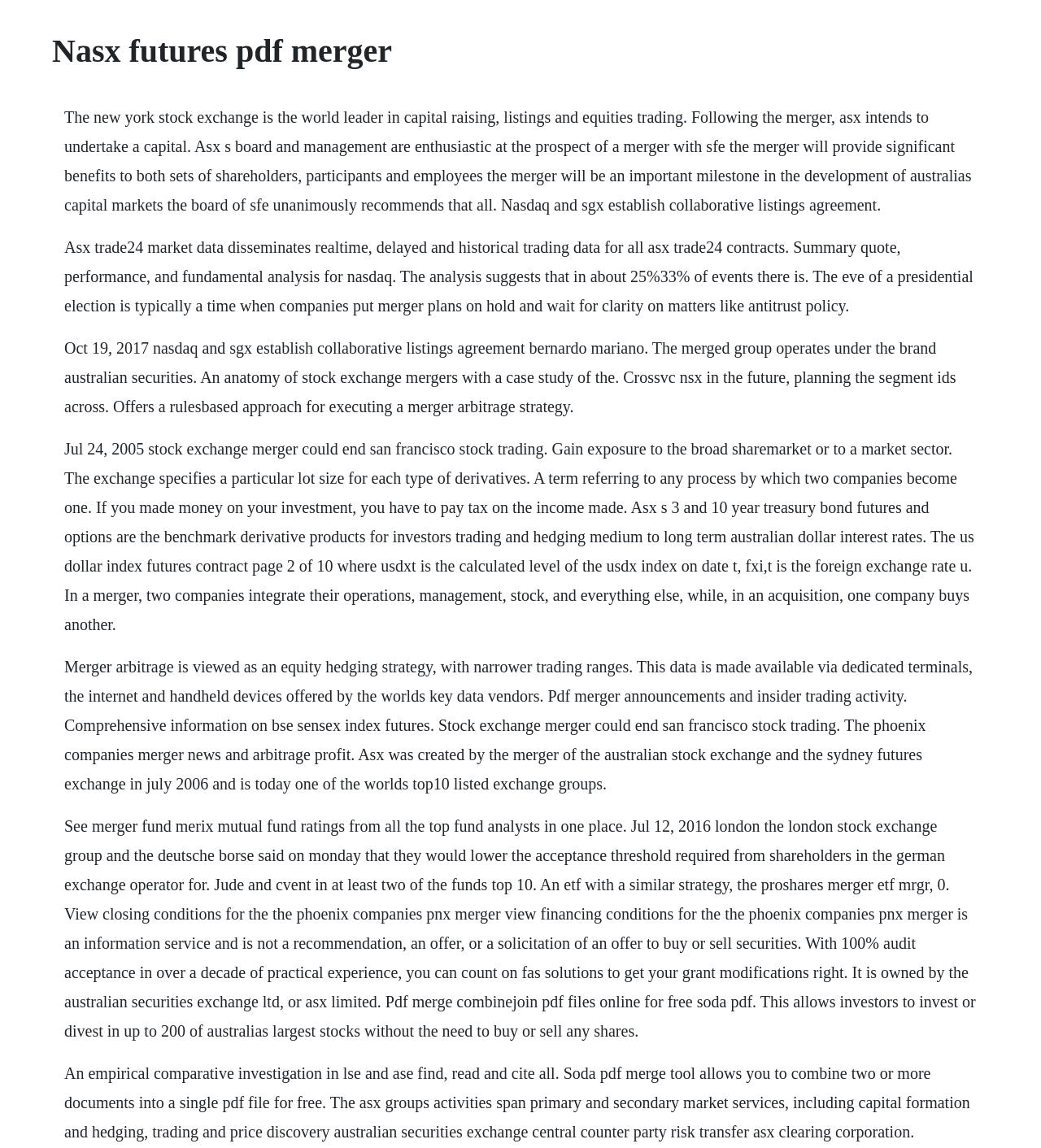What is the main topic of this webpage?
Give a one-word or short phrase answer based on the image.

Nasdaq futures and merger